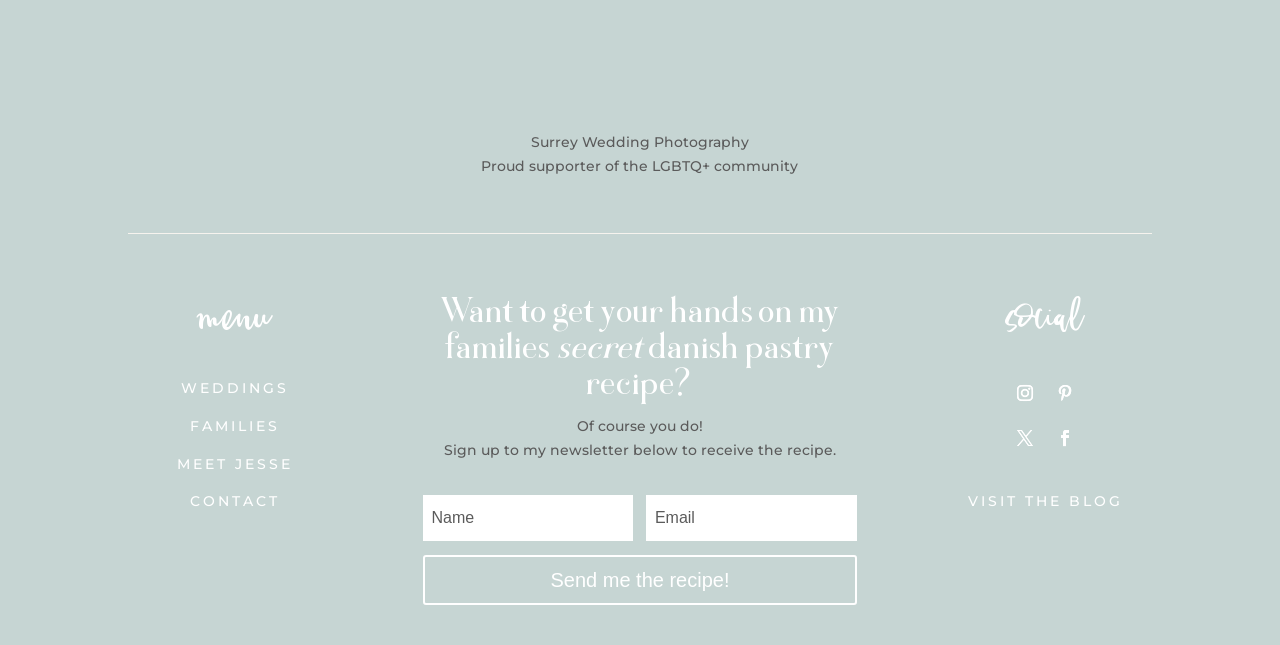From the given element description: "Meet Jesse", find the bounding box for the UI element. Provide the coordinates as four float numbers between 0 and 1, in the order [left, top, right, bottom].

[0.138, 0.705, 0.229, 0.733]